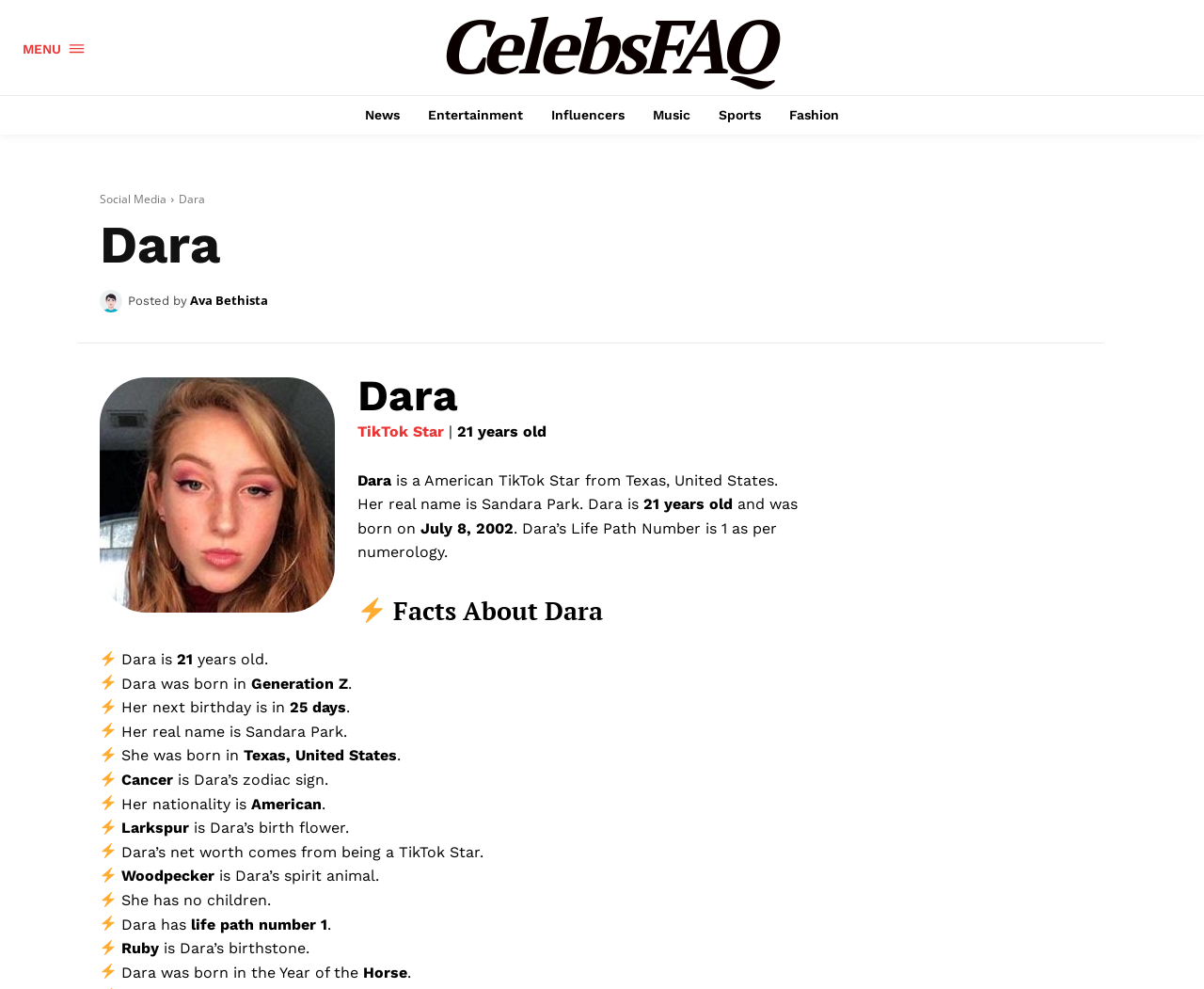Bounding box coordinates should be in the format (top-left x, top-left y, bottom-right x, bottom-right y) and all values should be floating point numbers between 0 and 1. Determine the bounding box coordinate for the UI element described as: parent_node: Posted by title="Ava Bethista"

[0.083, 0.293, 0.106, 0.315]